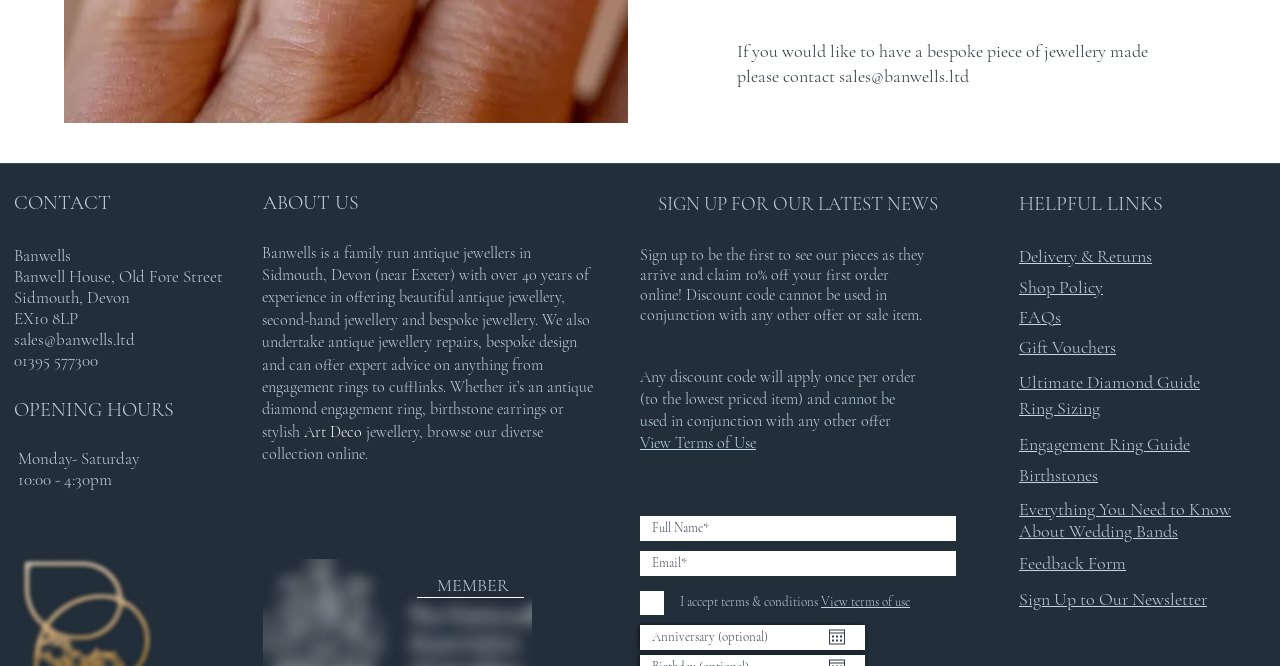What type of business is Banwells?
Please provide a detailed and comprehensive answer to the question.

Based on the webpage, Banwells is a family-run antique jewellers in Sidmouth, Devon, with over 40 years of experience in offering beautiful antique jewellery, second-hand jewellery, and bespoke jewellery.